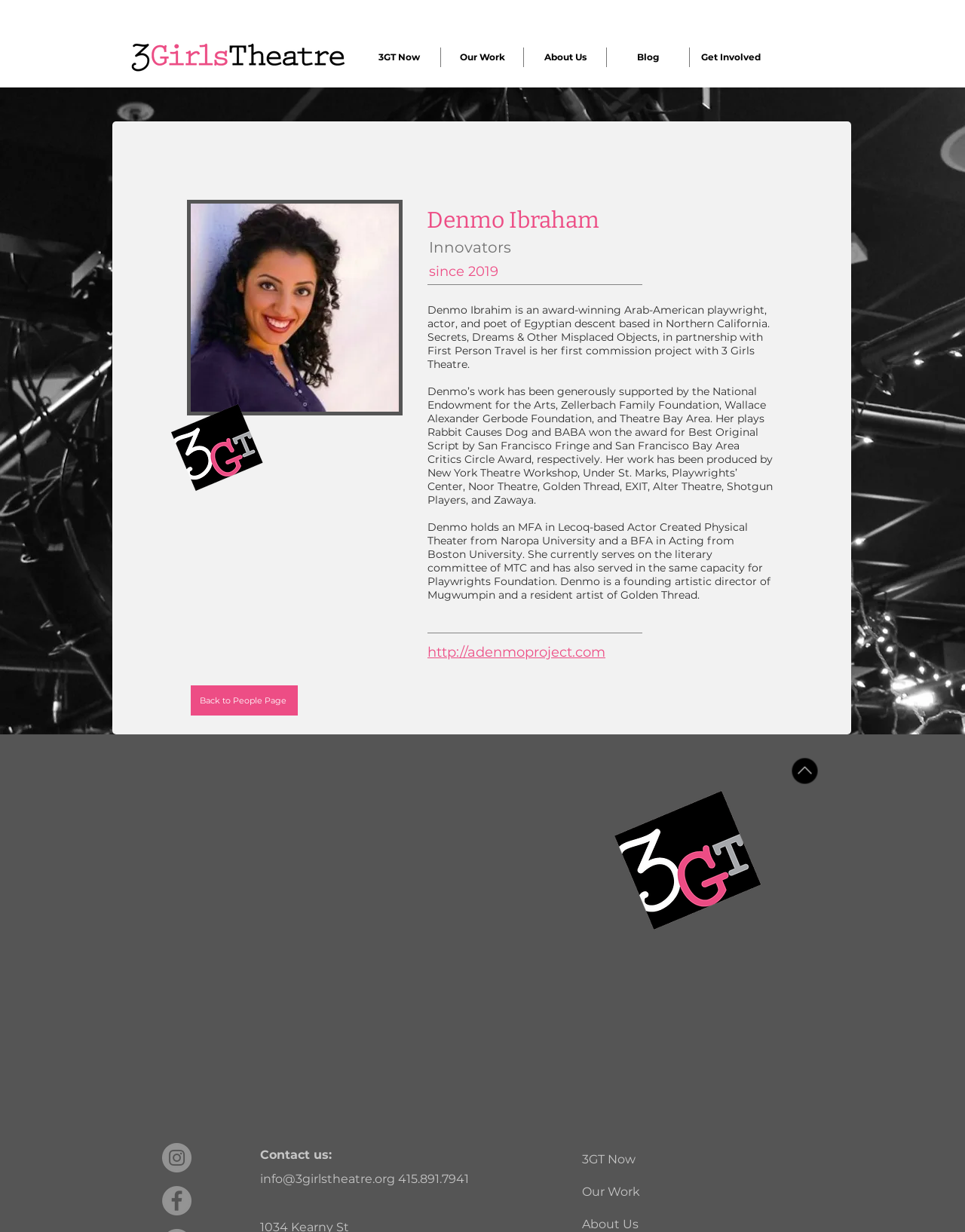What is the playwright's name?
Look at the image and respond to the question as thoroughly as possible.

The playwright's name is mentioned in the heading 'Denmo Ibraham' and also in the static text 'Denmo Ibrahim is an award-winning Arab-American playwright, actor, and poet of Egyptian descent based in Northern California.'